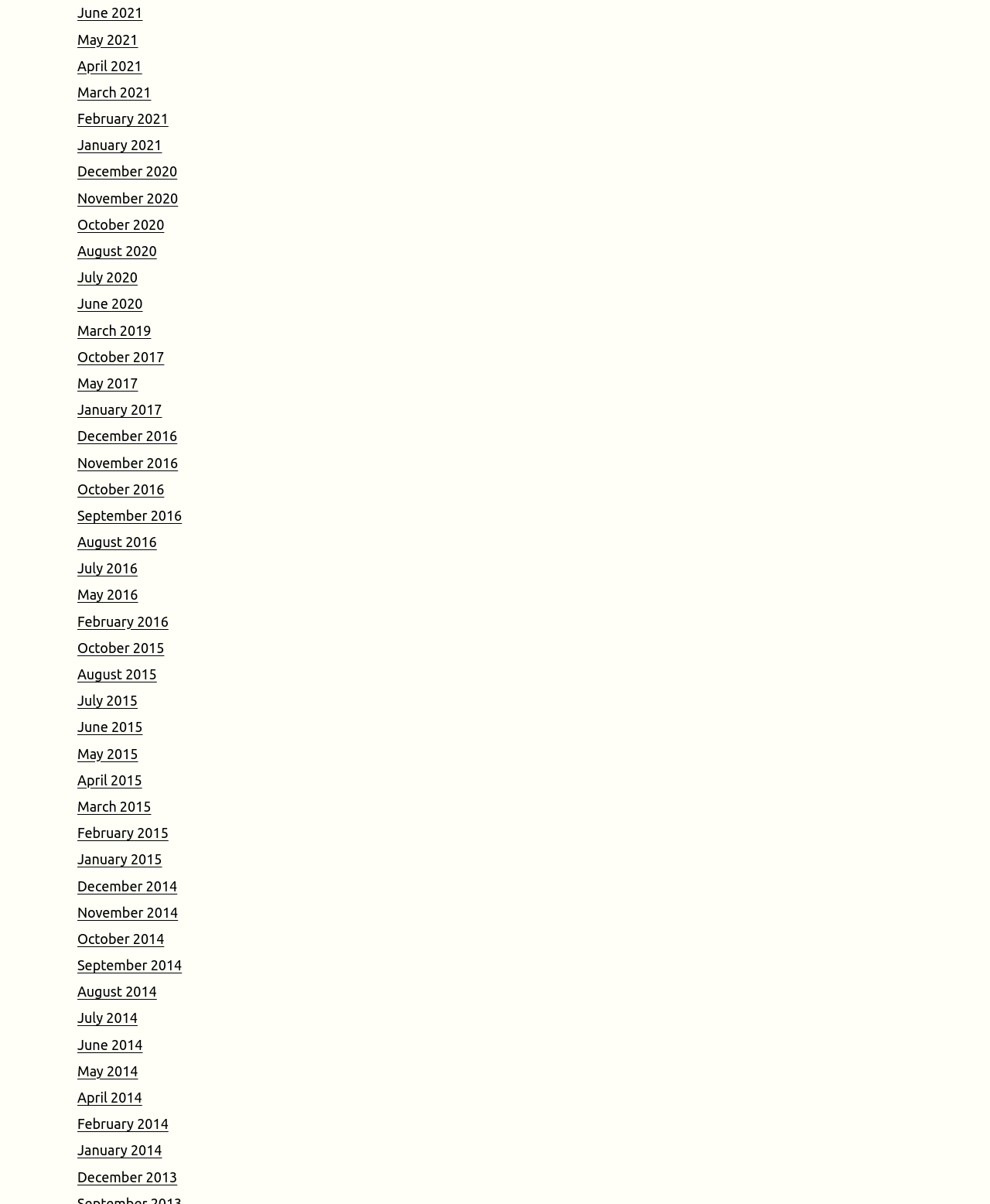Locate the bounding box coordinates of the clickable area to execute the instruction: "view May 2017". Provide the coordinates as four float numbers between 0 and 1, represented as [left, top, right, bottom].

[0.078, 0.312, 0.139, 0.325]